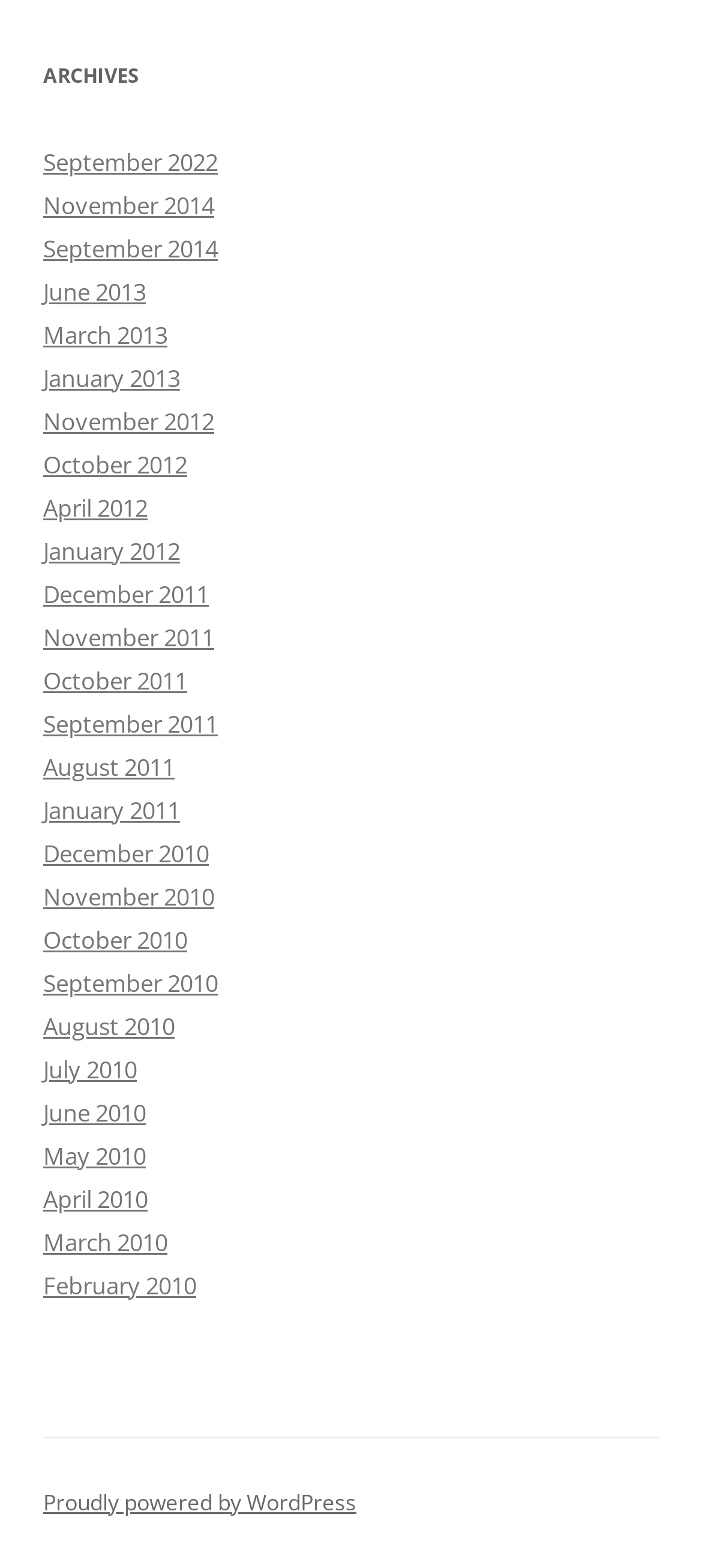What is the platform powering this website?
Look at the webpage screenshot and answer the question with a detailed explanation.

At the bottom of the webpage, I found a link that says 'Proudly powered by WordPress', which indicates that the platform powering this website is WordPress.